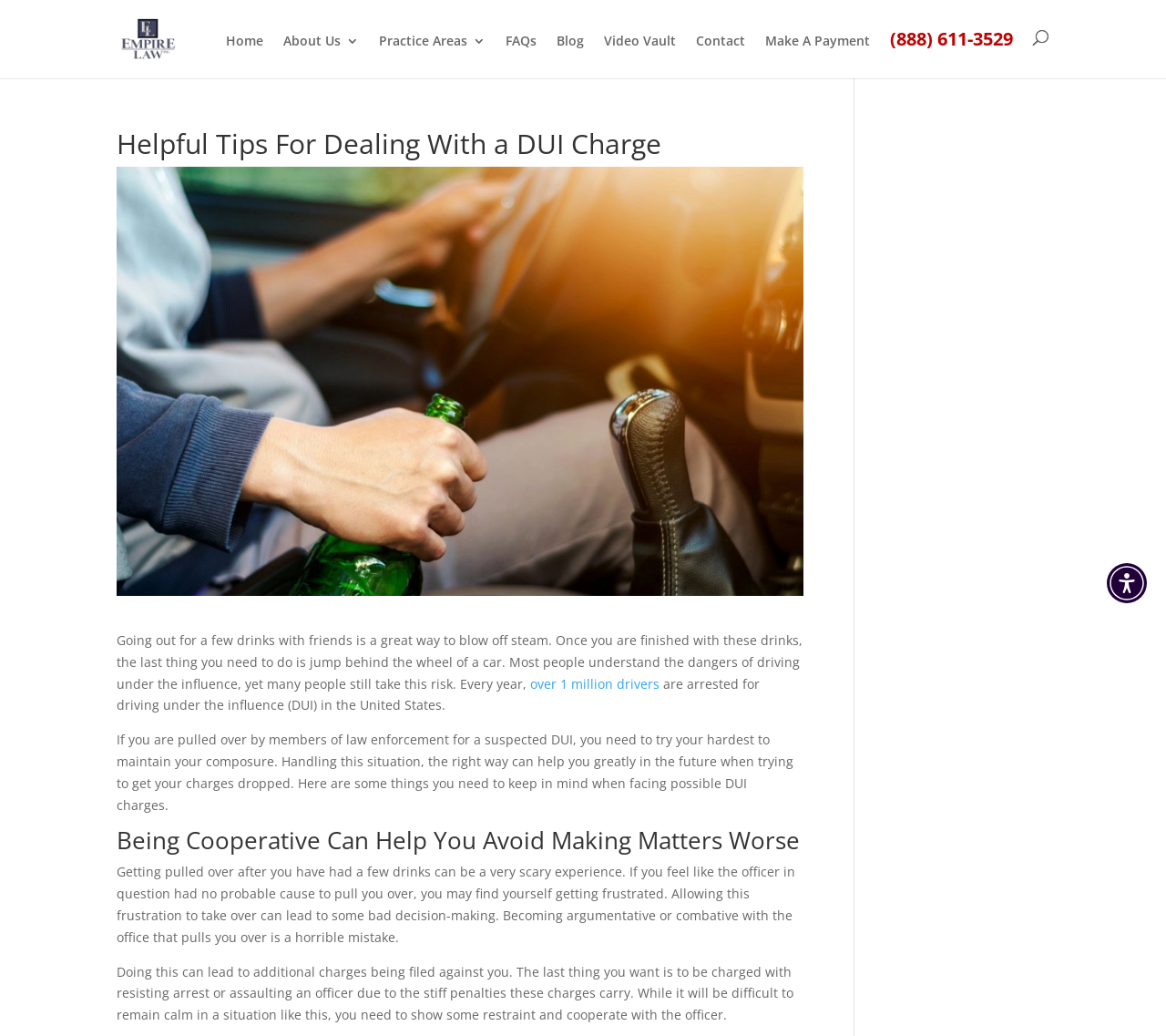Determine the bounding box coordinates for the clickable element to execute this instruction: "Read the 'FAQs' section". Provide the coordinates as four float numbers between 0 and 1, i.e., [left, top, right, bottom].

[0.434, 0.033, 0.46, 0.075]